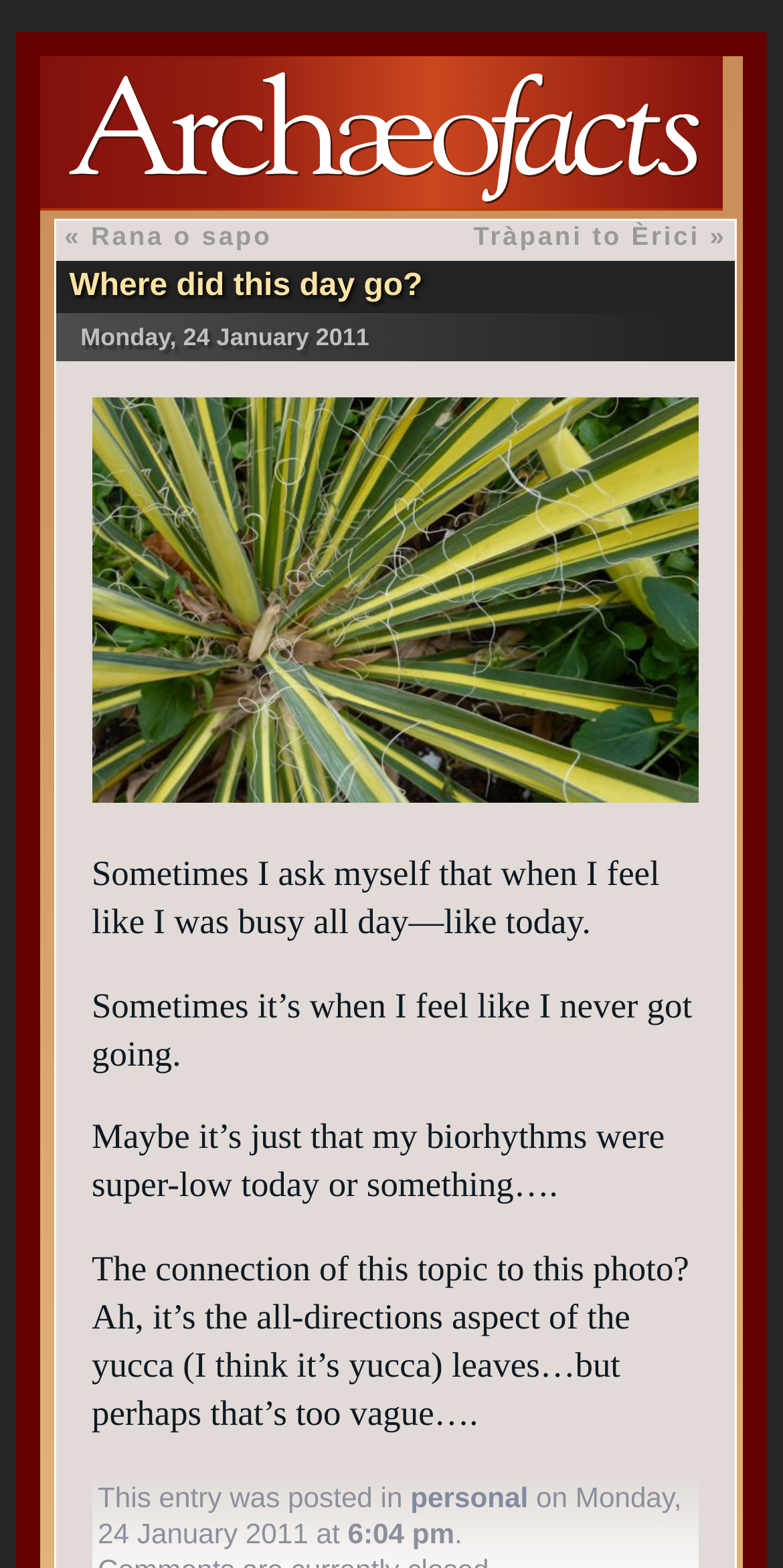Identify and provide the bounding box for the element described by: "personal".

[0.524, 0.944, 0.675, 0.964]